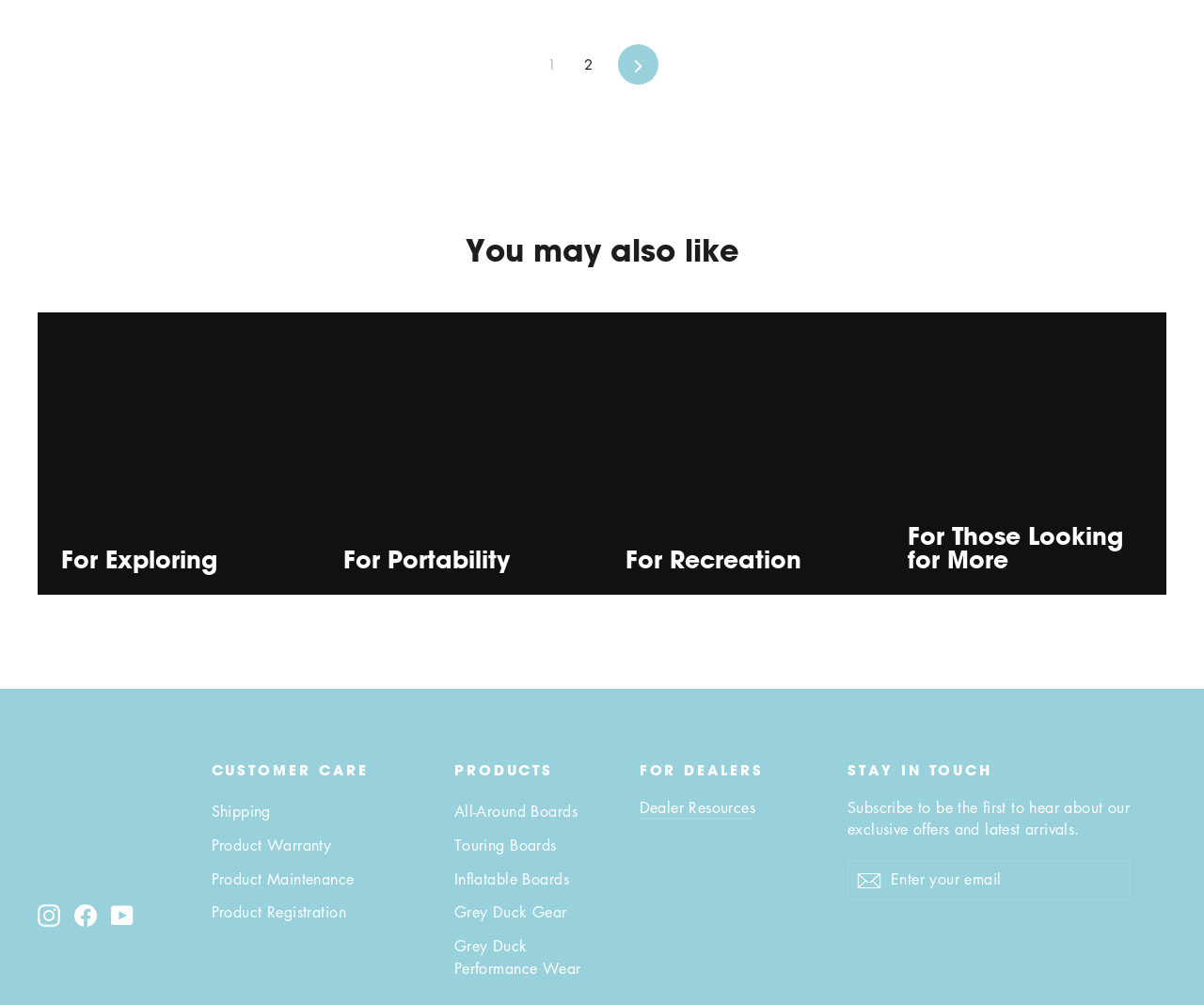Using the format (top-left x, top-left y, bottom-right x, bottom-right y), provide the bounding box coordinates for the described UI element. All values should be floating point numbers between 0 and 1: Grey Duck Gear

[0.377, 0.894, 0.507, 0.923]